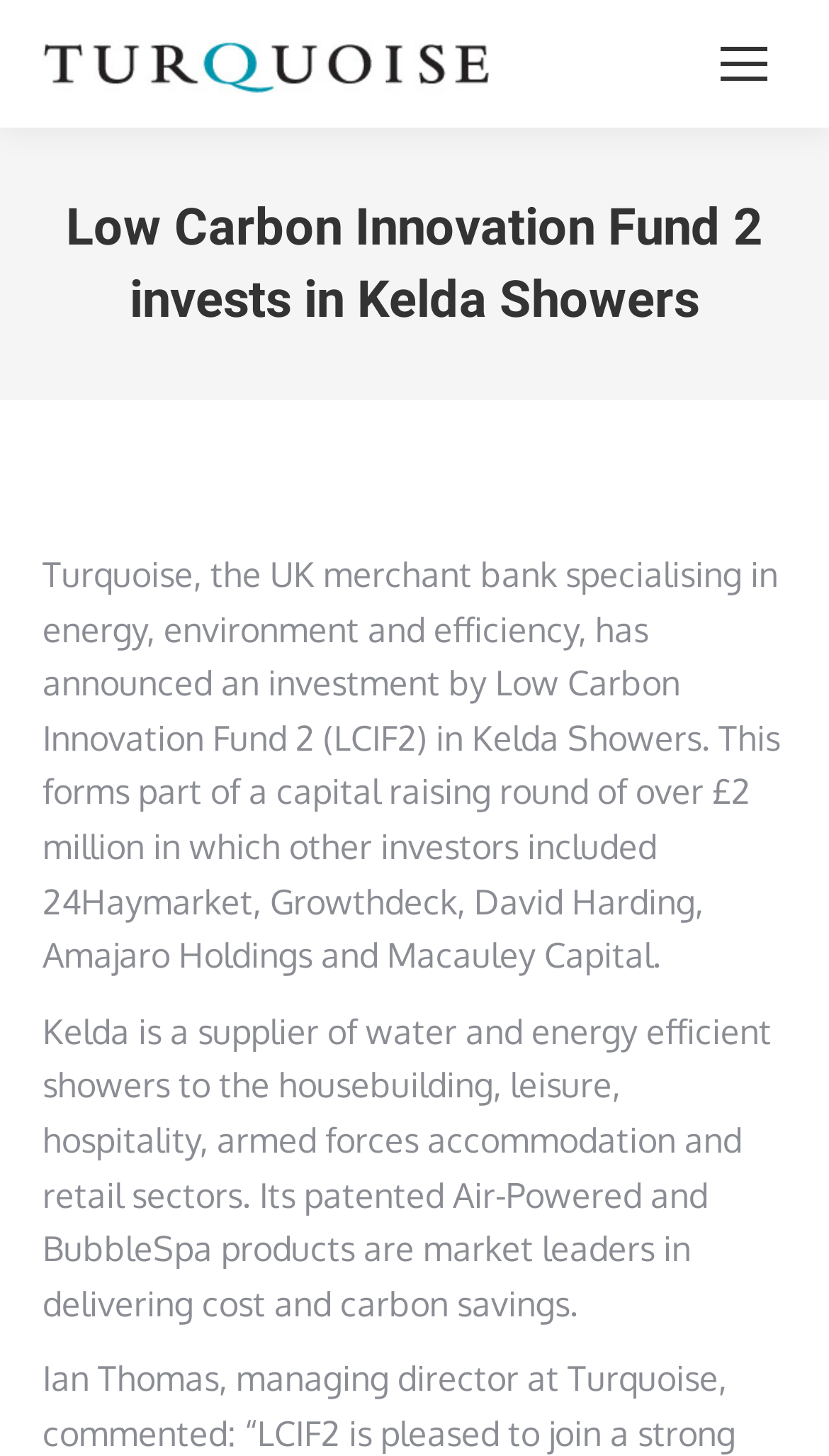What is the purpose of Kelda's products?
Refer to the image and give a detailed response to the question.

The answer can be found in the second paragraph of the webpage, where it is mentioned that 'Its patented Air-Powered and BubbleSpa products are market leaders in delivering cost and carbon savings.'